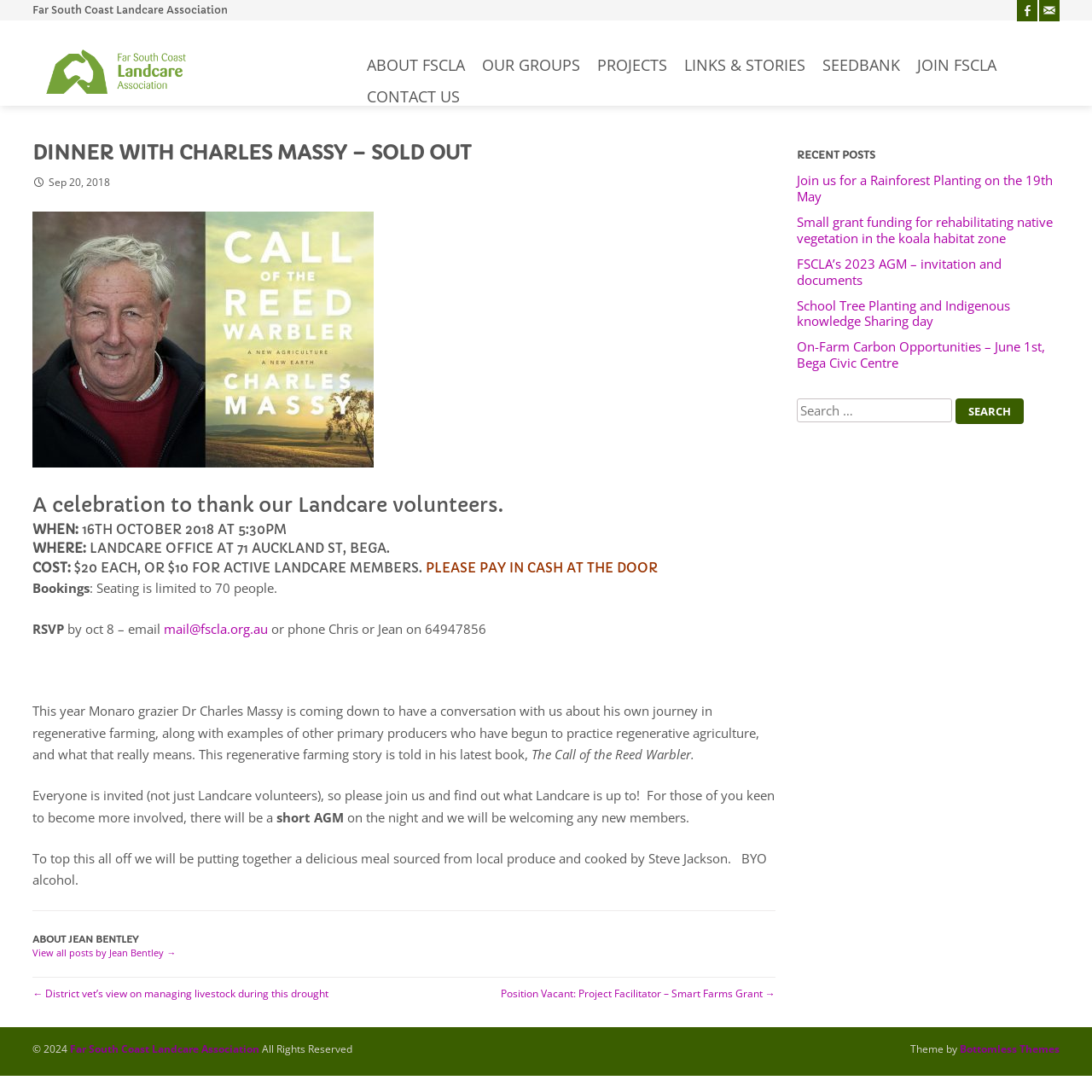Locate the bounding box coordinates of the clickable part needed for the task: "Contact FSCLA".

[0.336, 0.078, 0.421, 0.099]